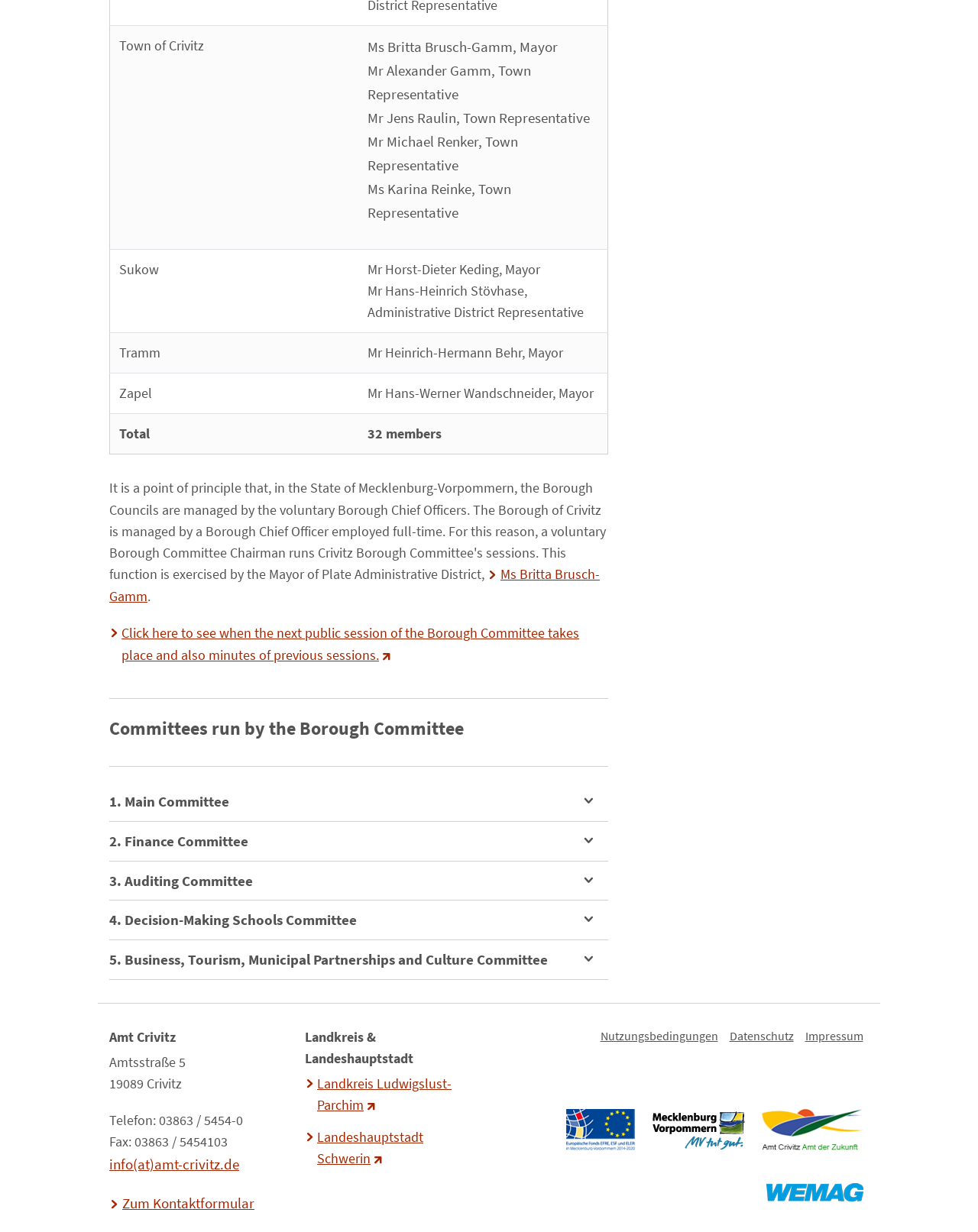Answer in one word or a short phrase: 
How many committees are listed on the webpage?

5